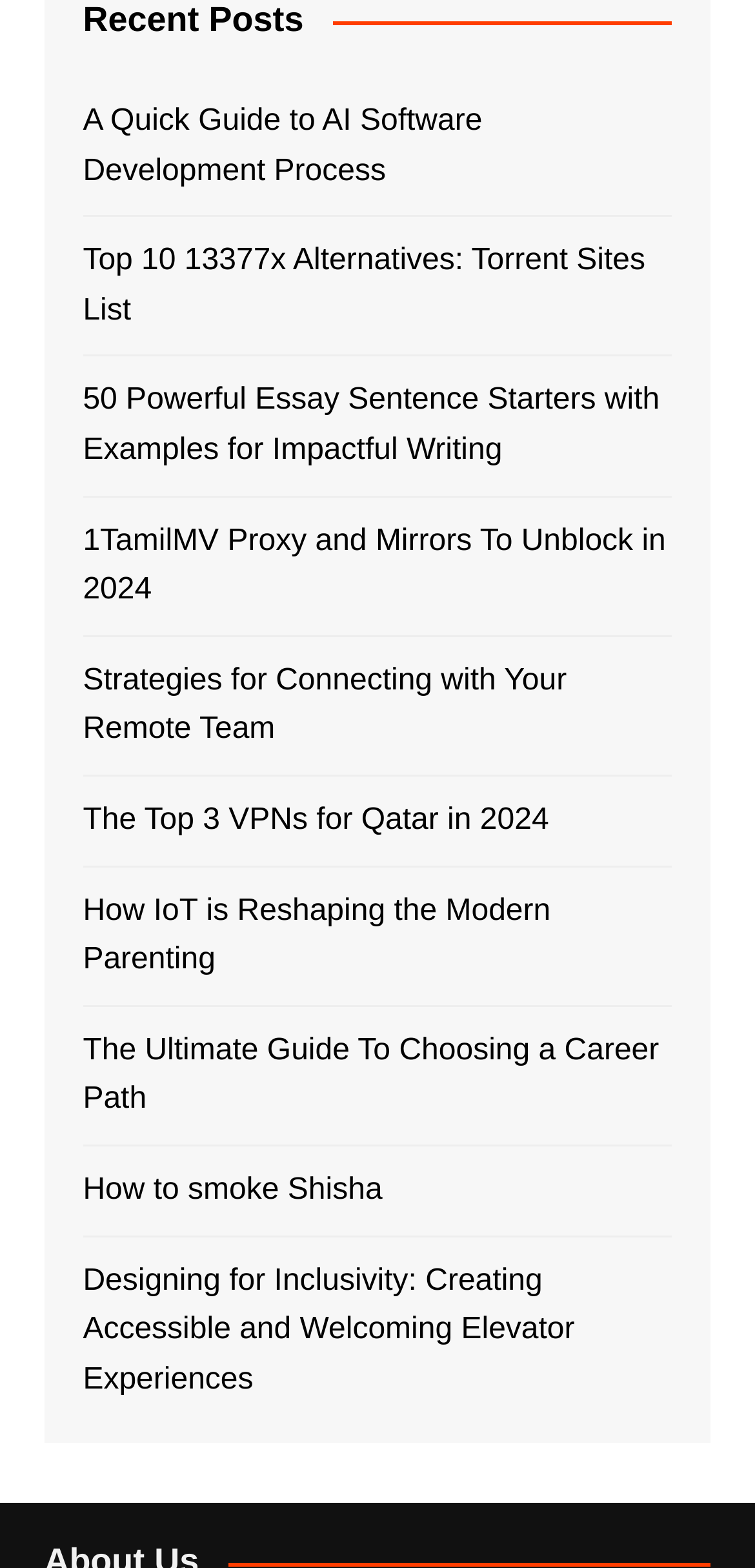Identify the bounding box coordinates for the element that needs to be clicked to fulfill this instruction: "Access 1TamilMV proxy and mirrors". Provide the coordinates in the format of four float numbers between 0 and 1: [left, top, right, bottom].

[0.11, 0.329, 0.89, 0.392]